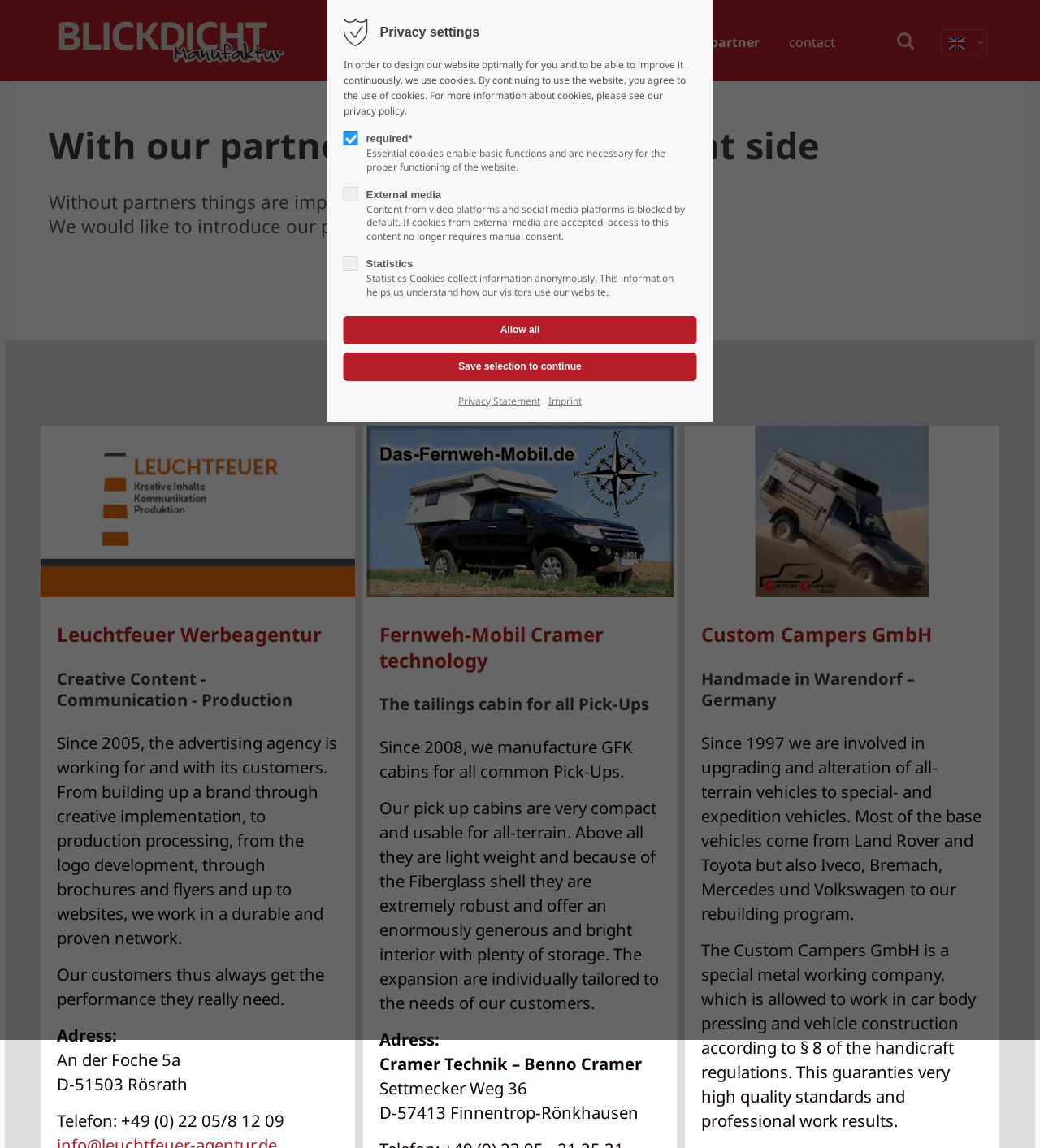Detail the features and information presented on the webpage.

This webpage is about partners of BlidimaX, a window screen protection company for vehicles. At the top, there are several links to different sections of the website, including "home", "manufactory", "Blidimax", "news", "shop", "partner", and "contact". Below these links, there is a heading that reads "With our partner you are on the right side" followed by a paragraph of text that explains the importance of partners.

The main content of the webpage is divided into three sections, each featuring a different partner company. The first partner is Leuchtfeuer Werbeagentur, a creative content and communication agency. There is a figure, likely an image, followed by a heading and two paragraphs of text that describe the agency's services and expertise.

The second partner is Fernweh-Mobil Cramer technology, a company that manufactures GFK cabins for pick-up trucks. There is a figure, likely an image, followed by a heading and two paragraphs of text that describe the company's products and services.

The third partner is Custom Campers GmbH, a company that specializes in upgrading and altering all-terrain vehicles. There is a figure, likely an image, followed by a heading and two paragraphs of text that describe the company's services and expertise.

At the bottom of the webpage, there is a section dedicated to privacy settings, where users can choose to allow or block certain types of cookies. There are also links to the privacy statement and imprint.

In the bottom right corner, there is a link with a icon, likely a social media link.